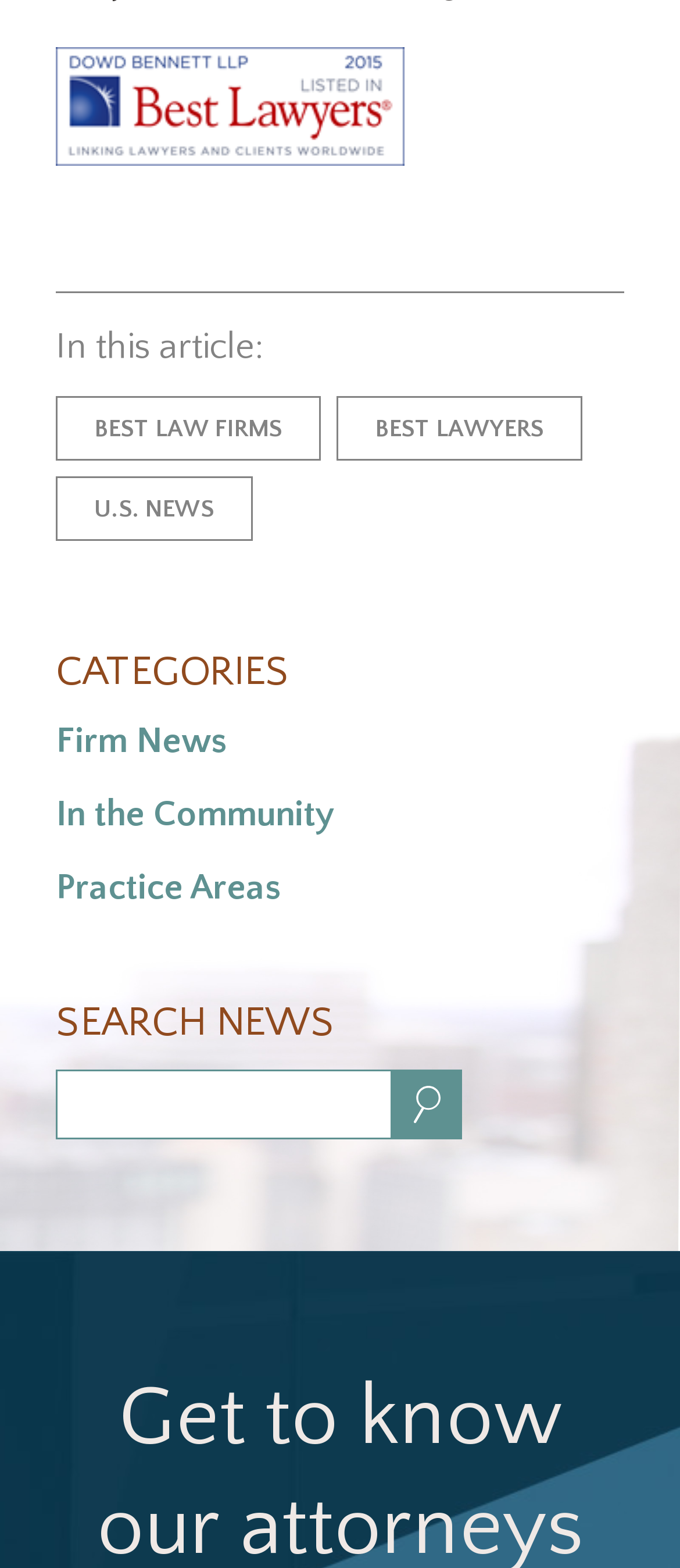Answer the question using only a single word or phrase: 
What is the name of the law firm?

DBLLP